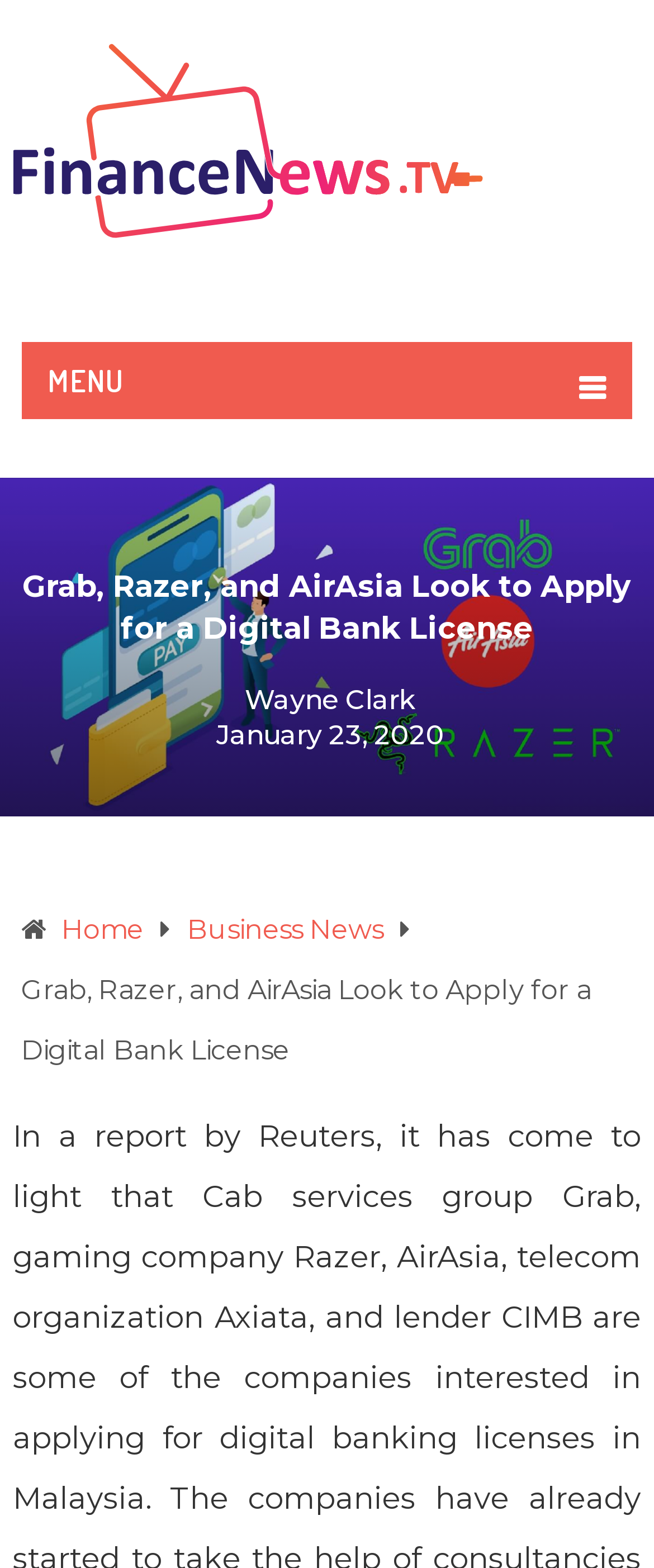What is the topic of the news article?
Ensure your answer is thorough and detailed.

I inferred the topic of the news article by reading the heading 'Grab, Razer, and AirAsia Look to Apply for a Digital Bank License' and the image description 'Grab, Razer, and AirAsia Look to Apply for a Digital Bank License', which suggests that the article is about these companies applying for a digital bank license.